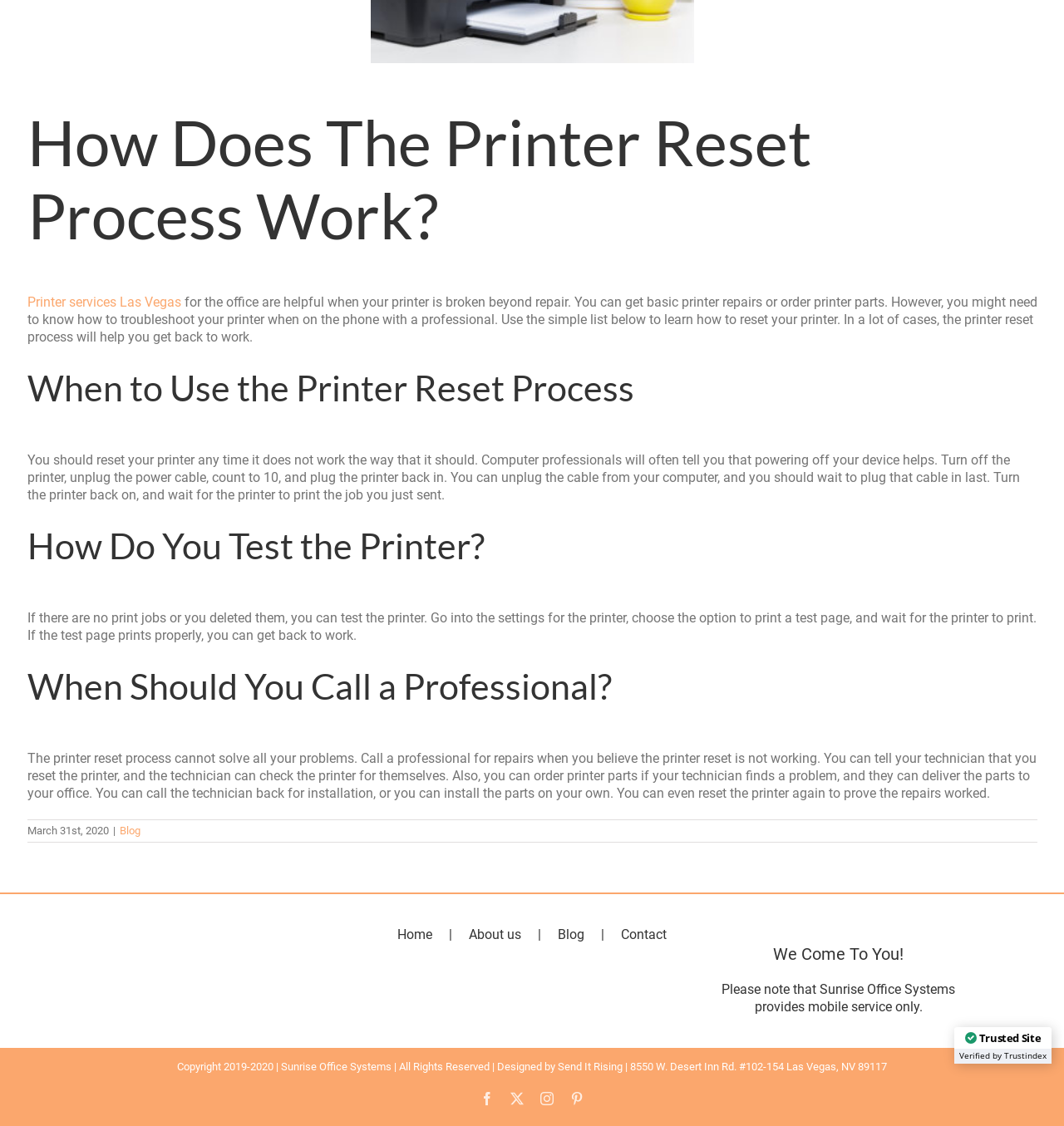Please answer the following query using a single word or phrase: 
What is the purpose of the printer reset process?

To troubleshoot printer issues